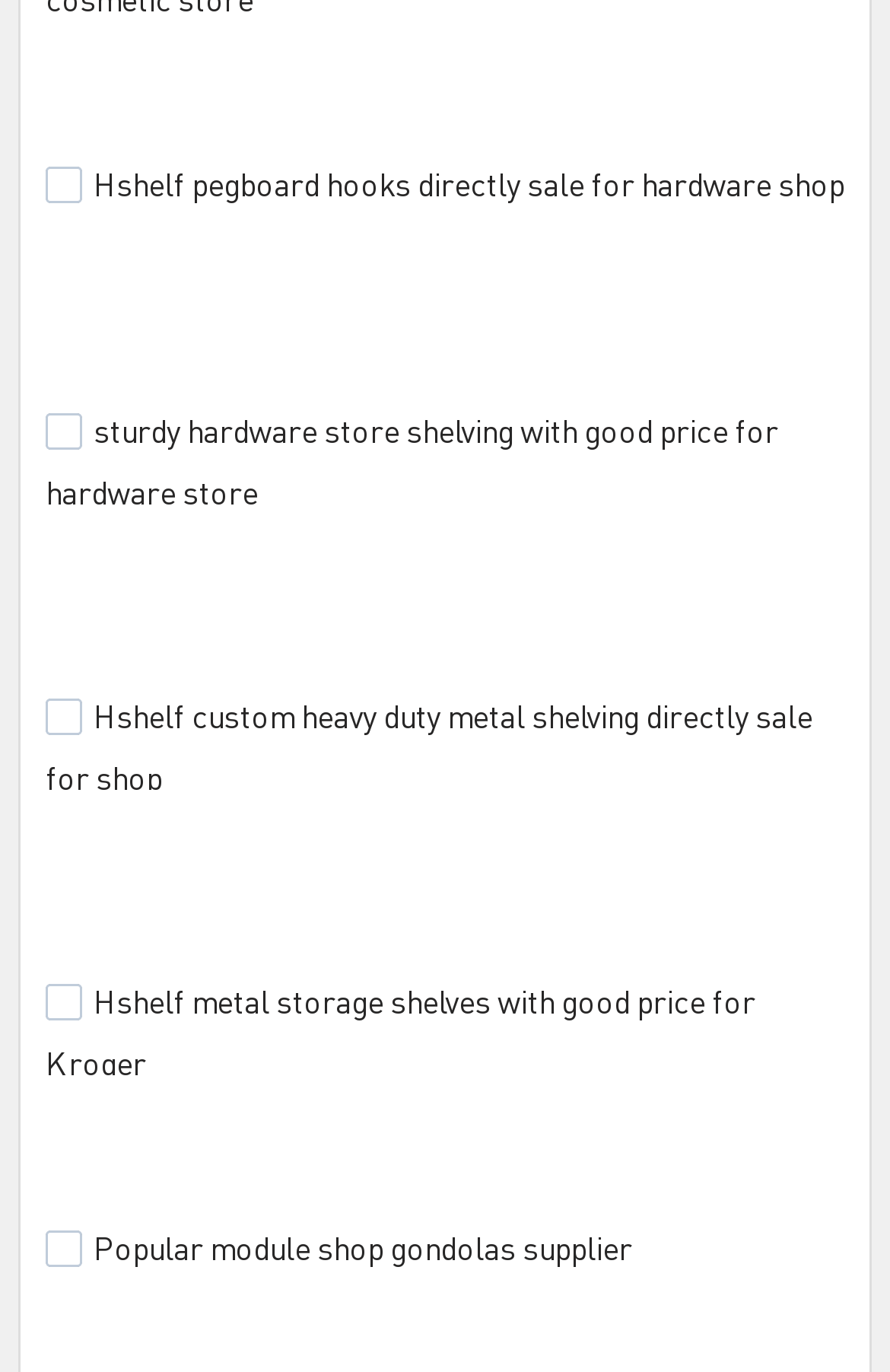Please identify the bounding box coordinates of the clickable element to fulfill the following instruction: "Select Hshelf custom heavy duty metal shelving directly sale for shop". The coordinates should be four float numbers between 0 and 1, i.e., [left, top, right, bottom].

[0.051, 0.418, 0.949, 0.485]